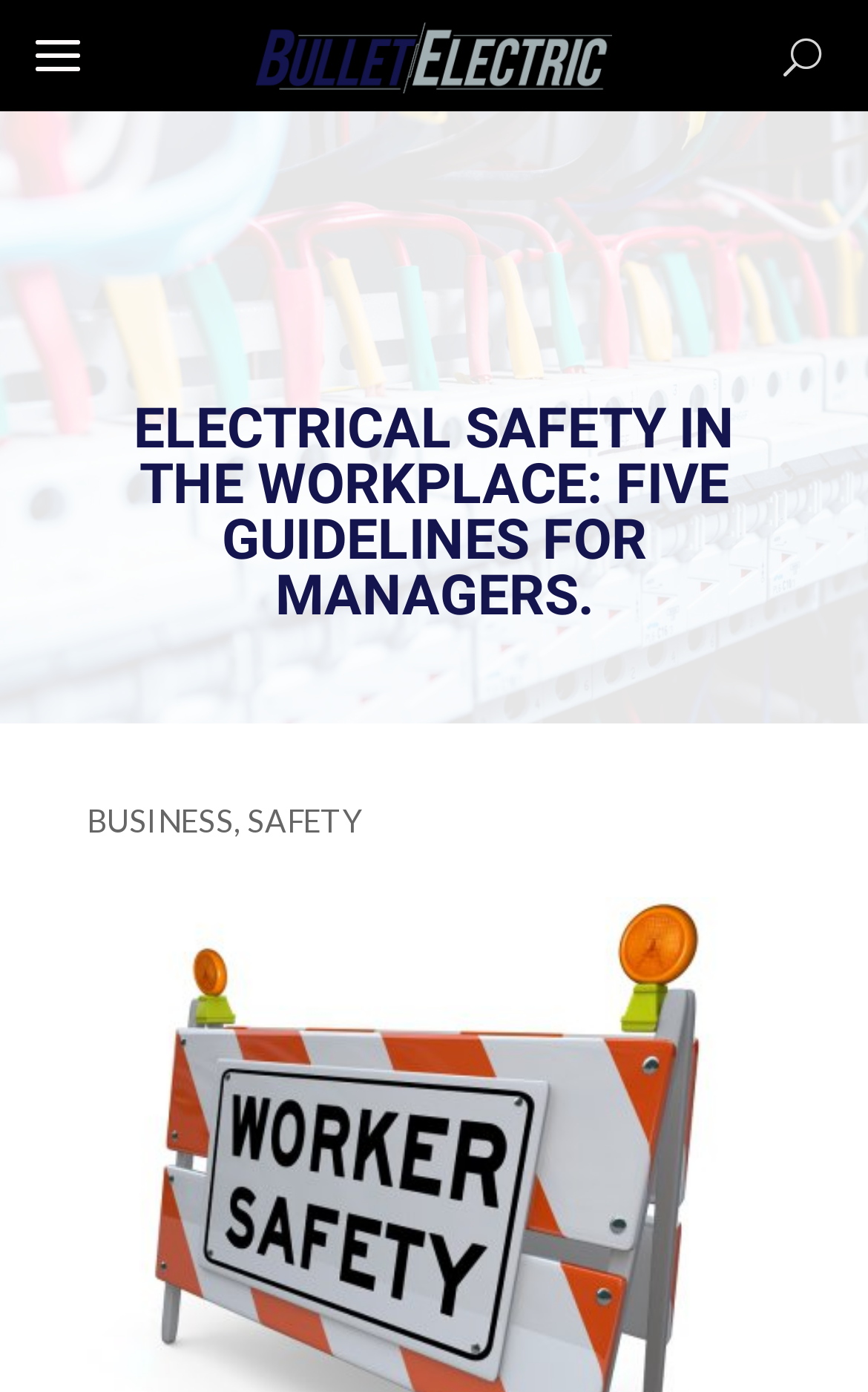Please give a succinct answer to the question in one word or phrase:
What is the phone number of Bullet Electric?

201.441.9450